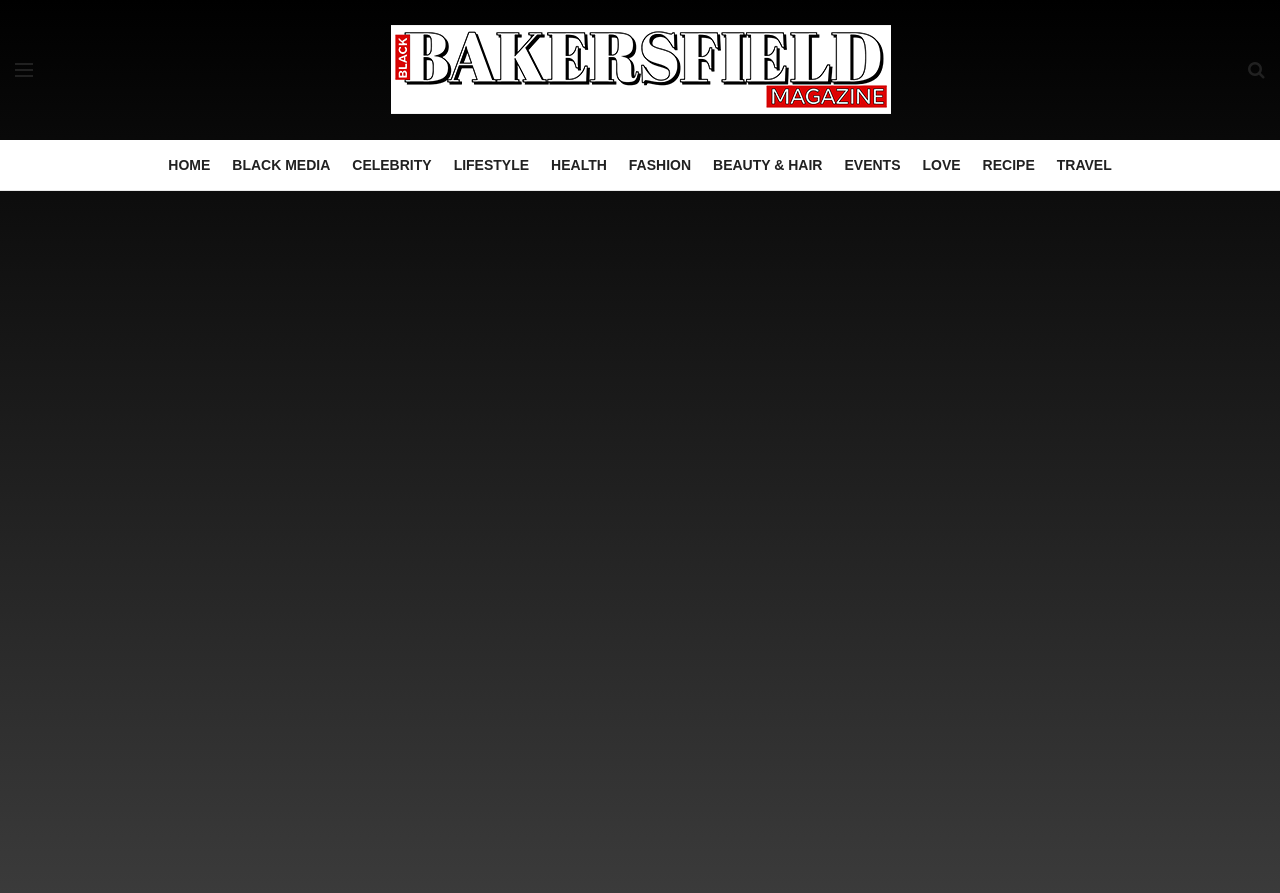Identify the bounding box for the described UI element. Provide the coordinates in (top-left x, top-left y, bottom-right x, bottom-right y) format with values ranging from 0 to 1: Events

[0.66, 0.157, 0.704, 0.213]